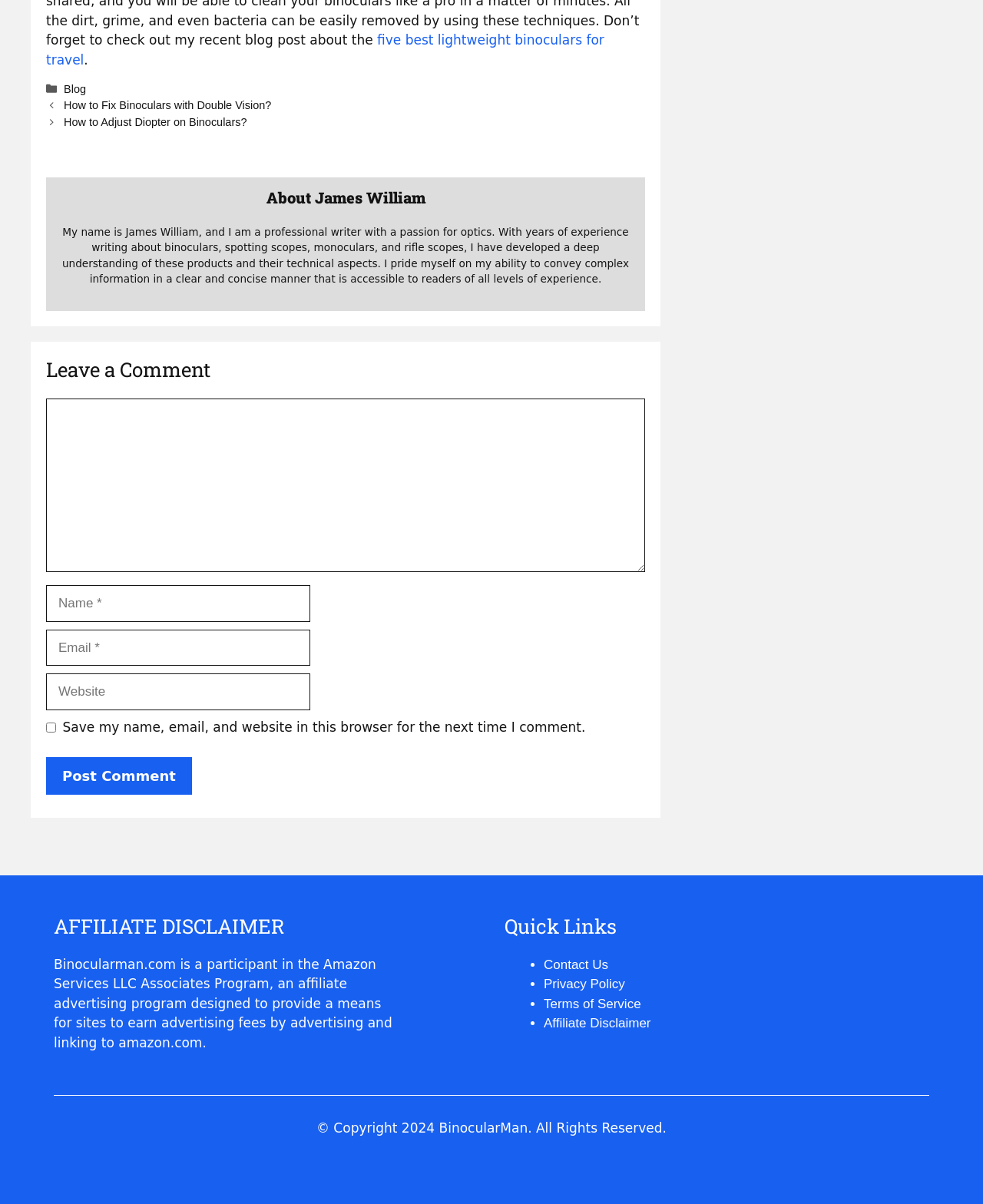Identify the bounding box coordinates for the element you need to click to achieve the following task: "Contact us". The coordinates must be four float values ranging from 0 to 1, formatted as [left, top, right, bottom].

None